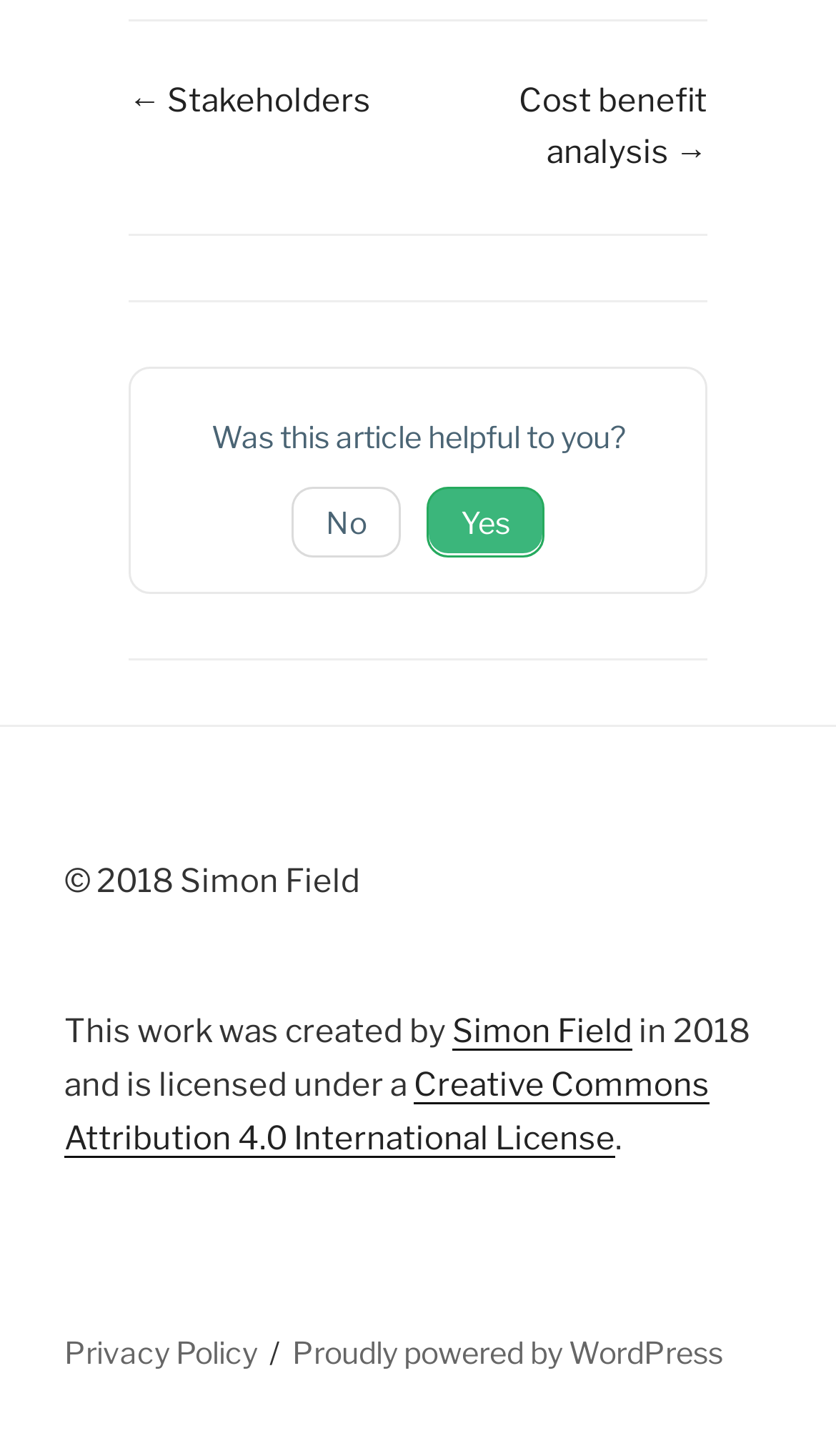Could you indicate the bounding box coordinates of the region to click in order to complete this instruction: "Navigate to Cost benefit analysis".

[0.621, 0.055, 0.846, 0.118]